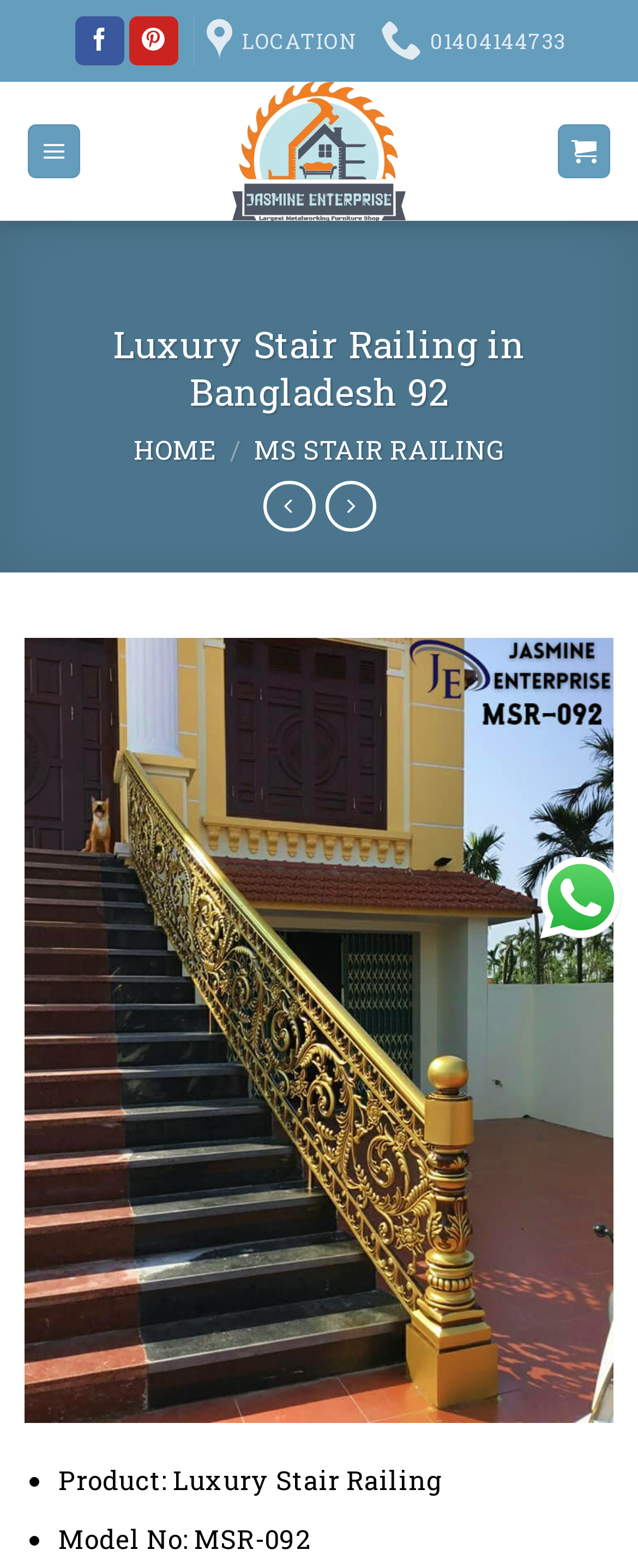Determine the bounding box coordinates of the clickable region to follow the instruction: "Search for a picture".

None